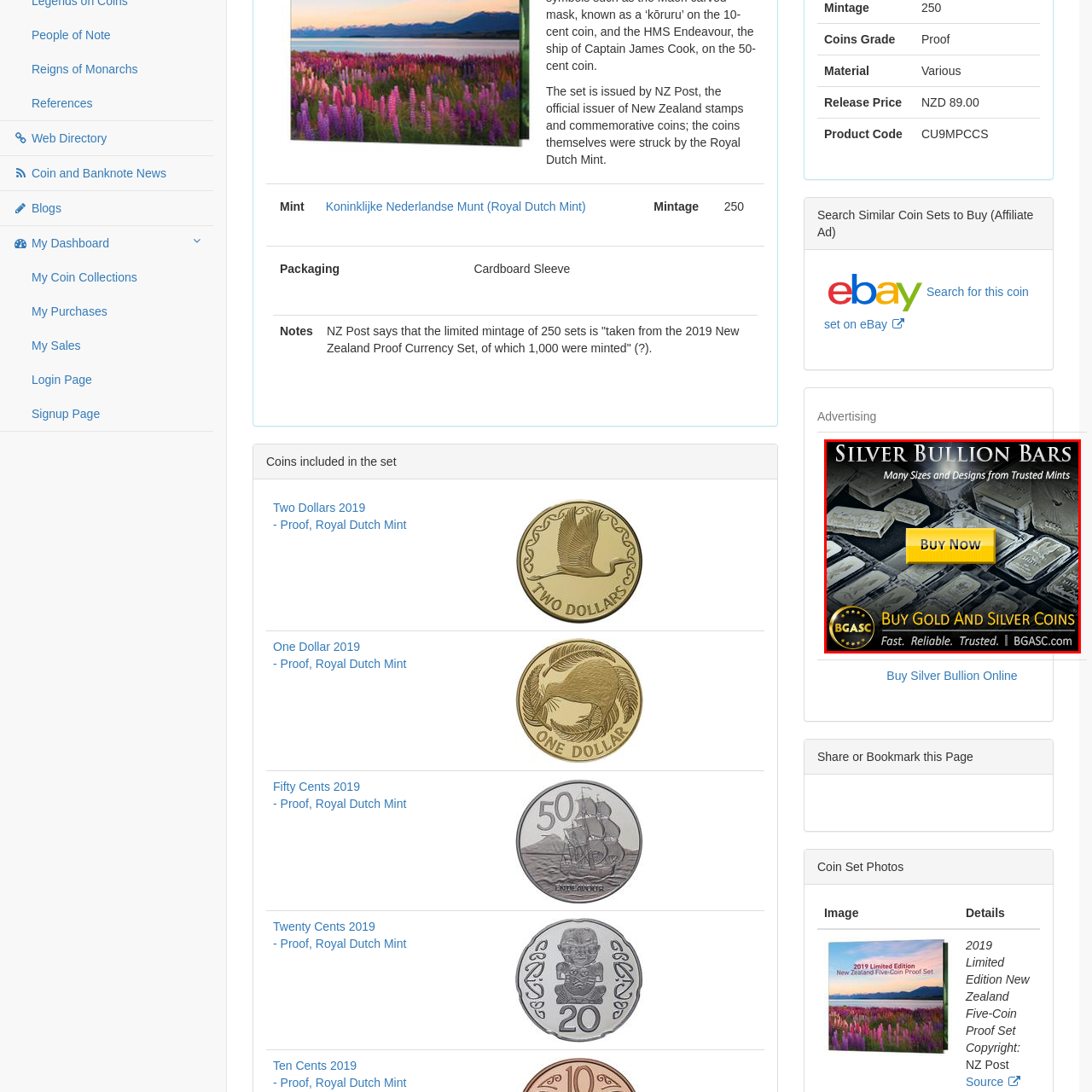Craft a comprehensive description of the image located inside the red boundary.

The image features a visually striking advertisement for silver bullion bars, highlighting a variety of sizes and designs available from reputable mints. The background showcases a collection of gleaming silver bars, emphasizing their quality and allure. Prominently displayed at the center is a bright yellow button labeled "Buy Now," inviting viewers to take immediate action. Below the button is a tagline promoting the purchase of both gold and silver coins, underscoring the reliability and trusted nature of the provider, BGASC. The overall aesthetic combines a sense of luxury with urgency, appealing to potential investors and collectors looking to acquire precious metals.